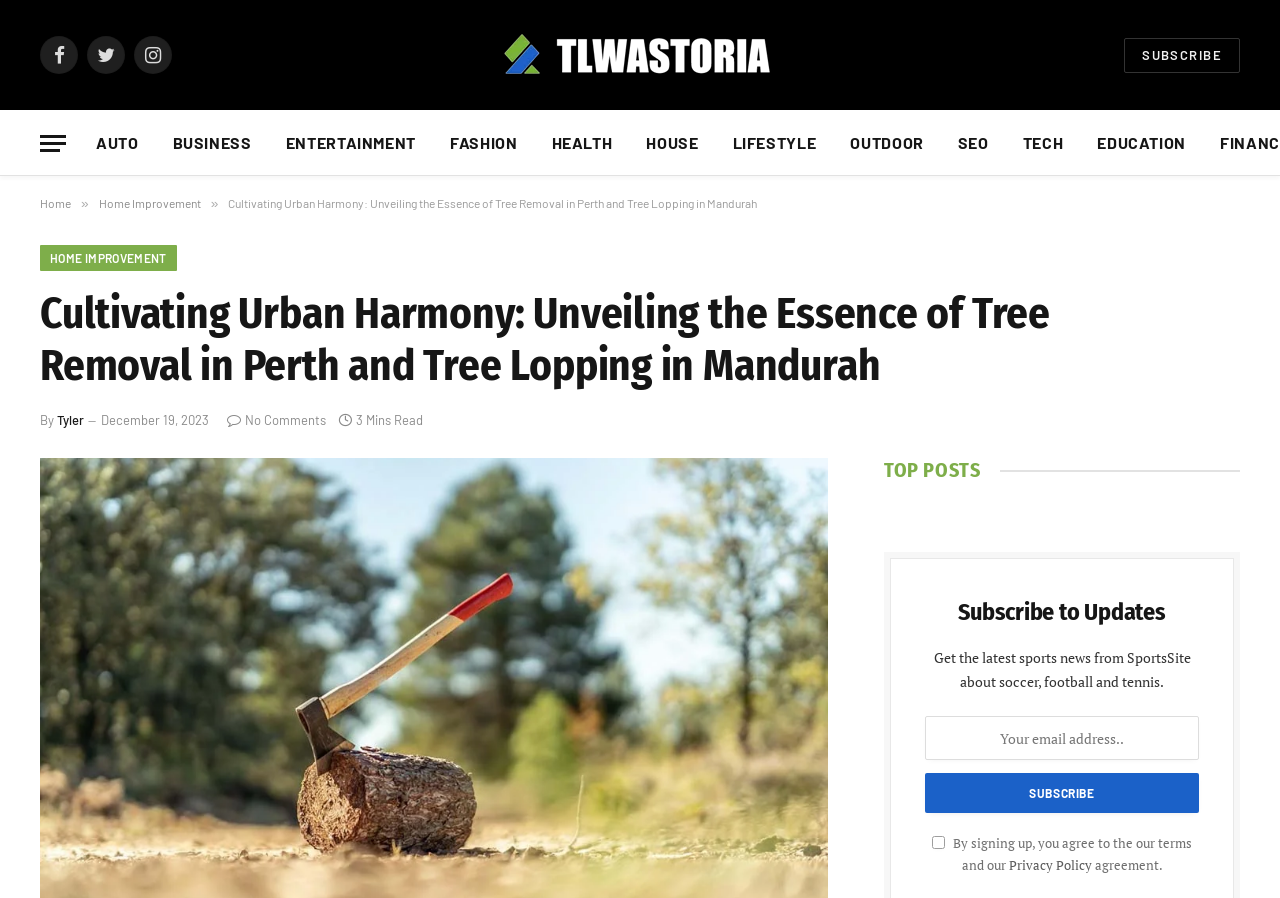Specify the bounding box coordinates of the region I need to click to perform the following instruction: "Read the article about tree removal in Perth". The coordinates must be four float numbers in the range of 0 to 1, i.e., [left, top, right, bottom].

[0.178, 0.218, 0.592, 0.234]